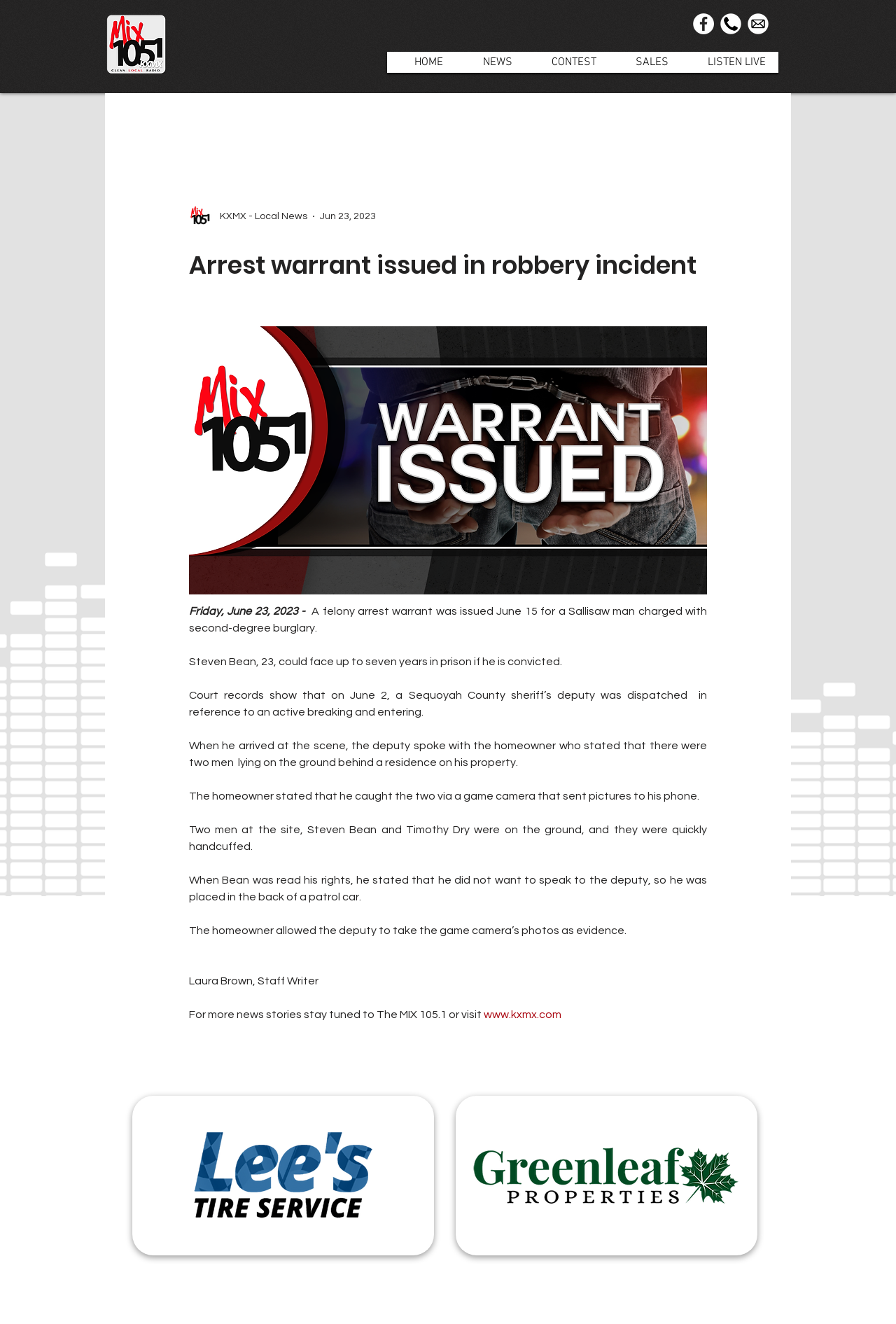Predict the bounding box coordinates for the UI element described as: "Benefits Of Using SARMs". The coordinates should be four float numbers between 0 and 1, presented as [left, top, right, bottom].

None